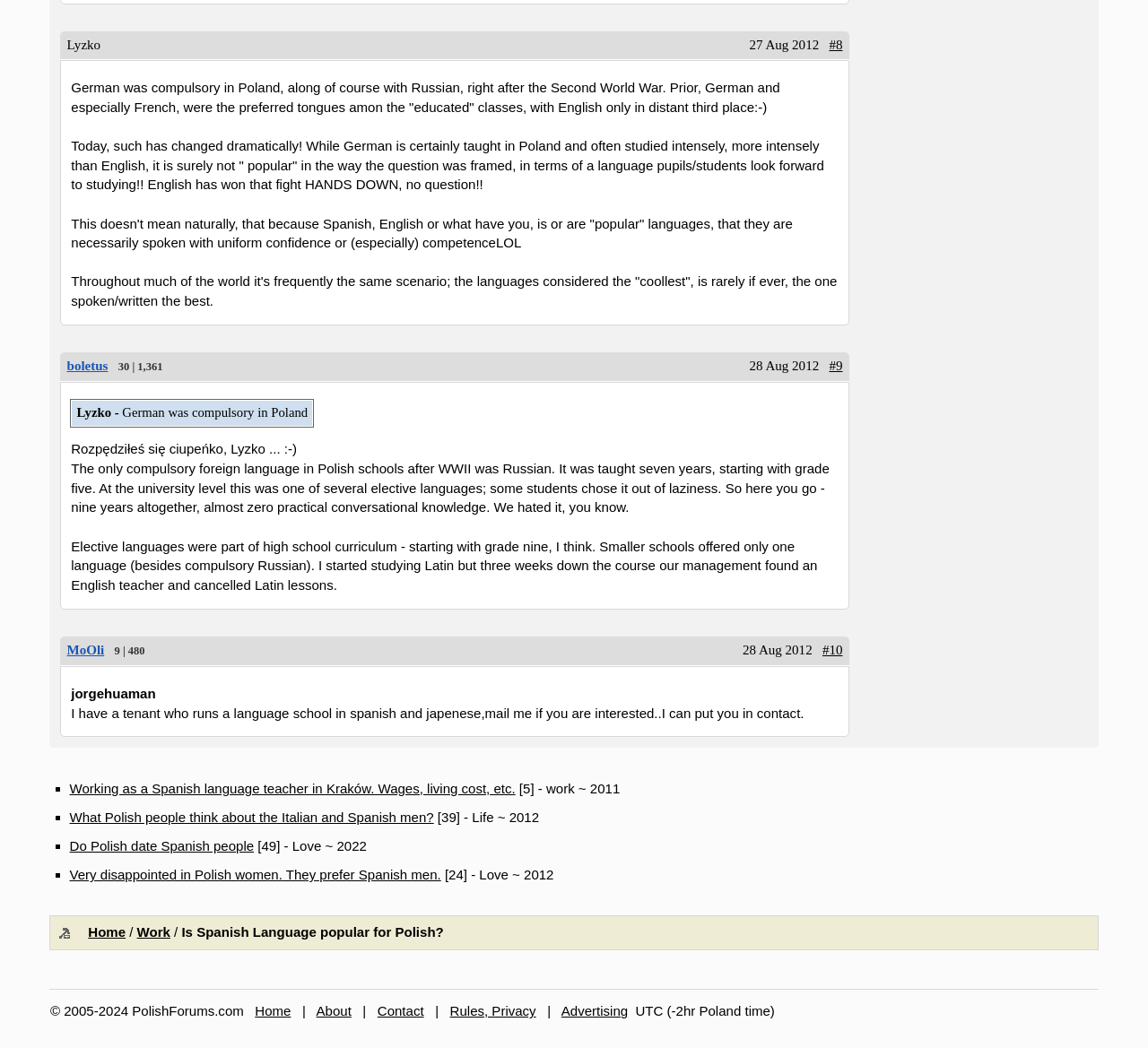Pinpoint the bounding box coordinates of the area that should be clicked to complete the following instruction: "Click on the link to view the thread 'Working as a Spanish language teacher in Kraków. Wages, living cost, etc.'". The coordinates must be given as four float numbers between 0 and 1, i.e., [left, top, right, bottom].

[0.061, 0.745, 0.449, 0.76]